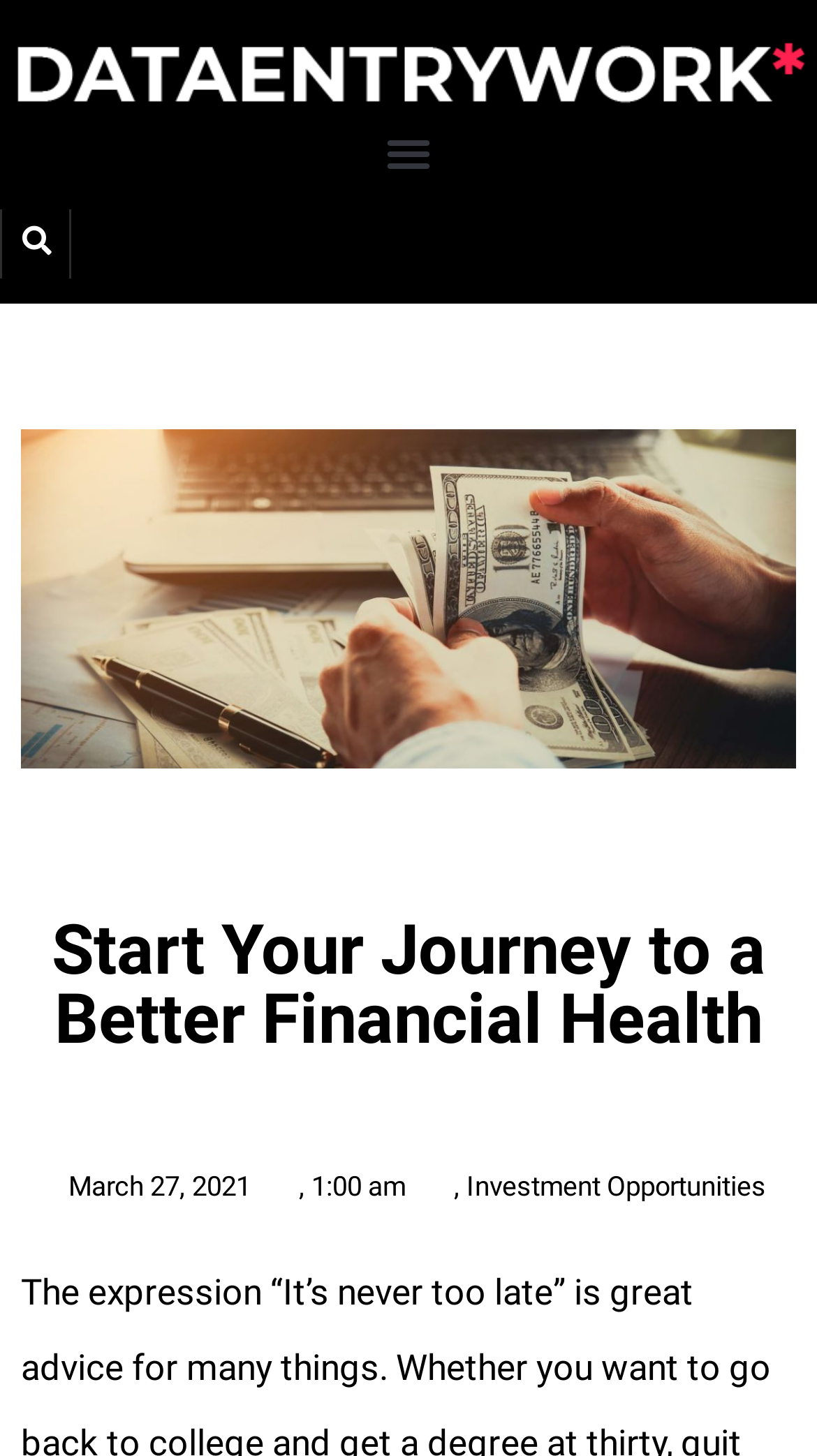What is the date of the article? Observe the screenshot and provide a one-word or short phrase answer.

March 27, 2021